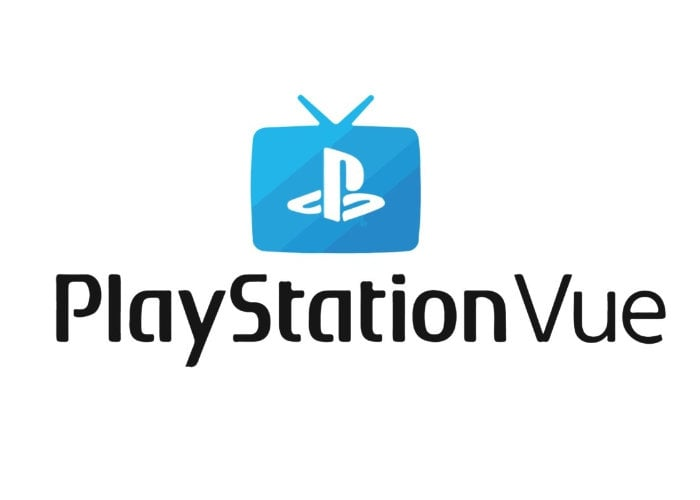What is the purpose of PlayStation Vue?
Using the information from the image, give a concise answer in one word or a short phrase.

Providing access to TV channels and content